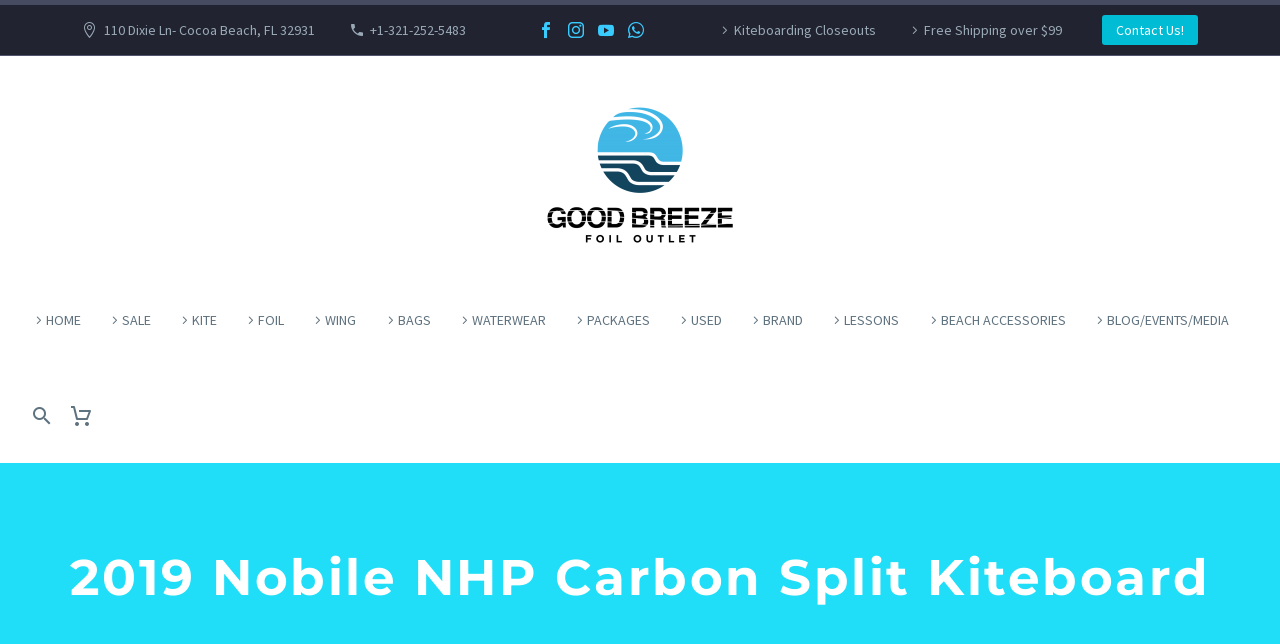Specify the bounding box coordinates for the region that must be clicked to perform the given instruction: "Search using the search icon".

None